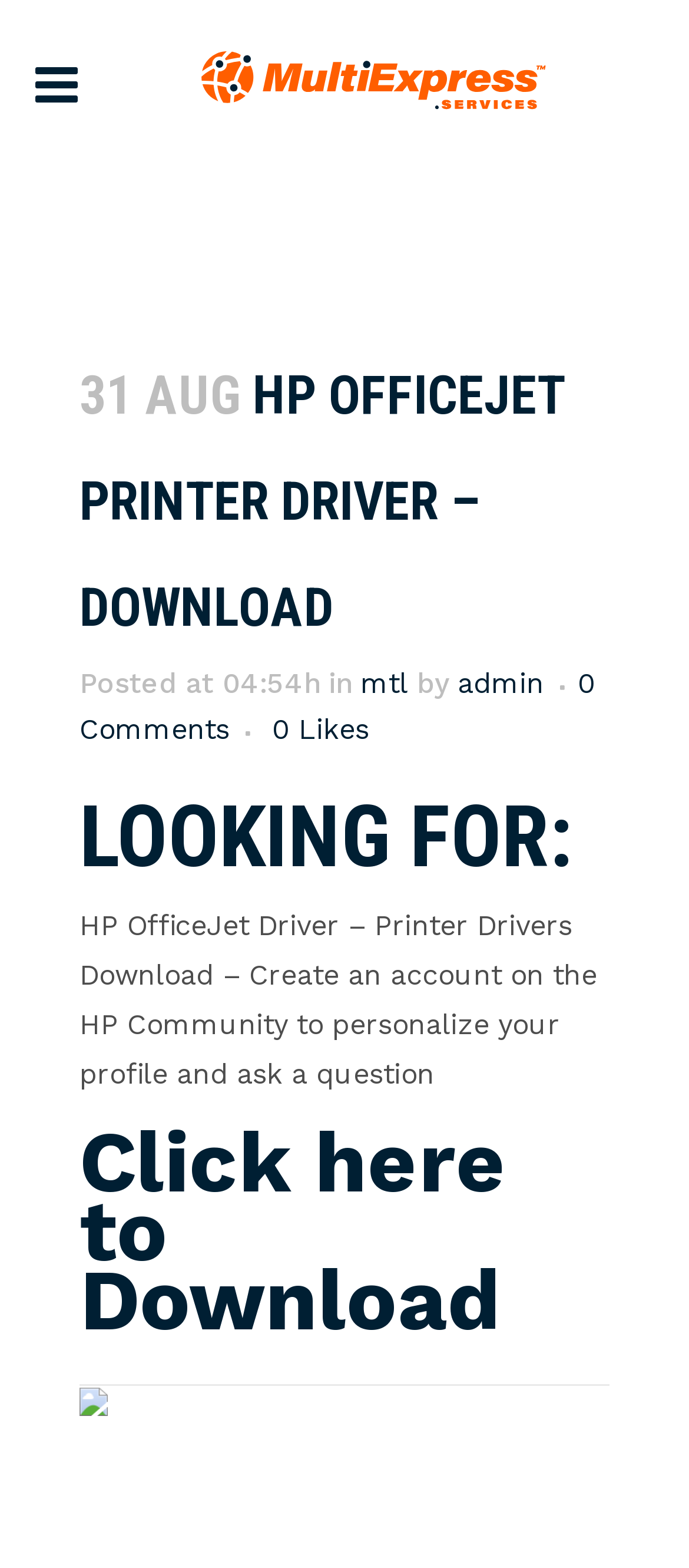Use a single word or phrase to answer the question: What is the date of the latest article?

31 AUG